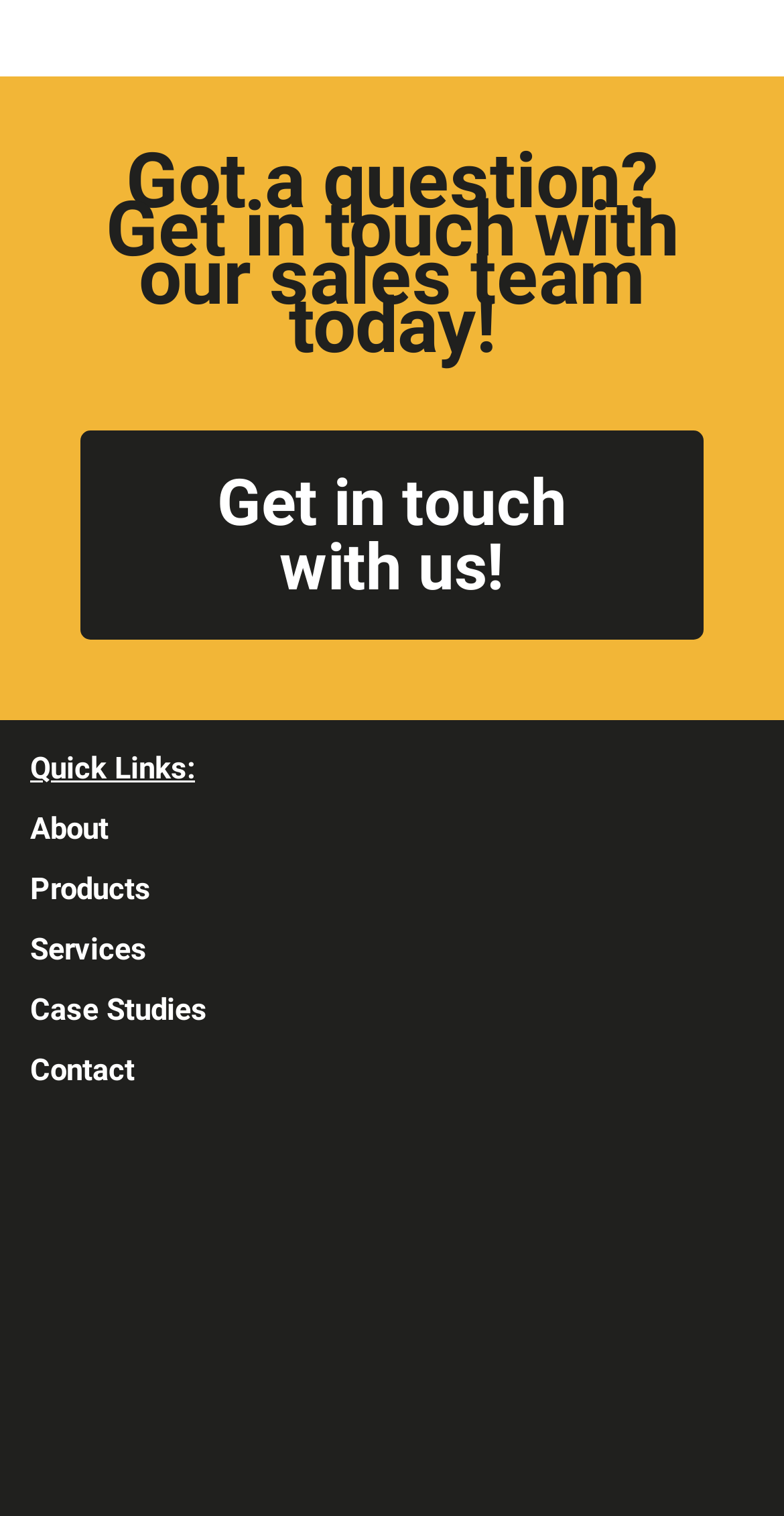Based on the image, please elaborate on the answer to the following question:
Is there an image on the webpage?

There is a figure element on the webpage, which suggests that there is an image present, located at the bottom of the webpage.